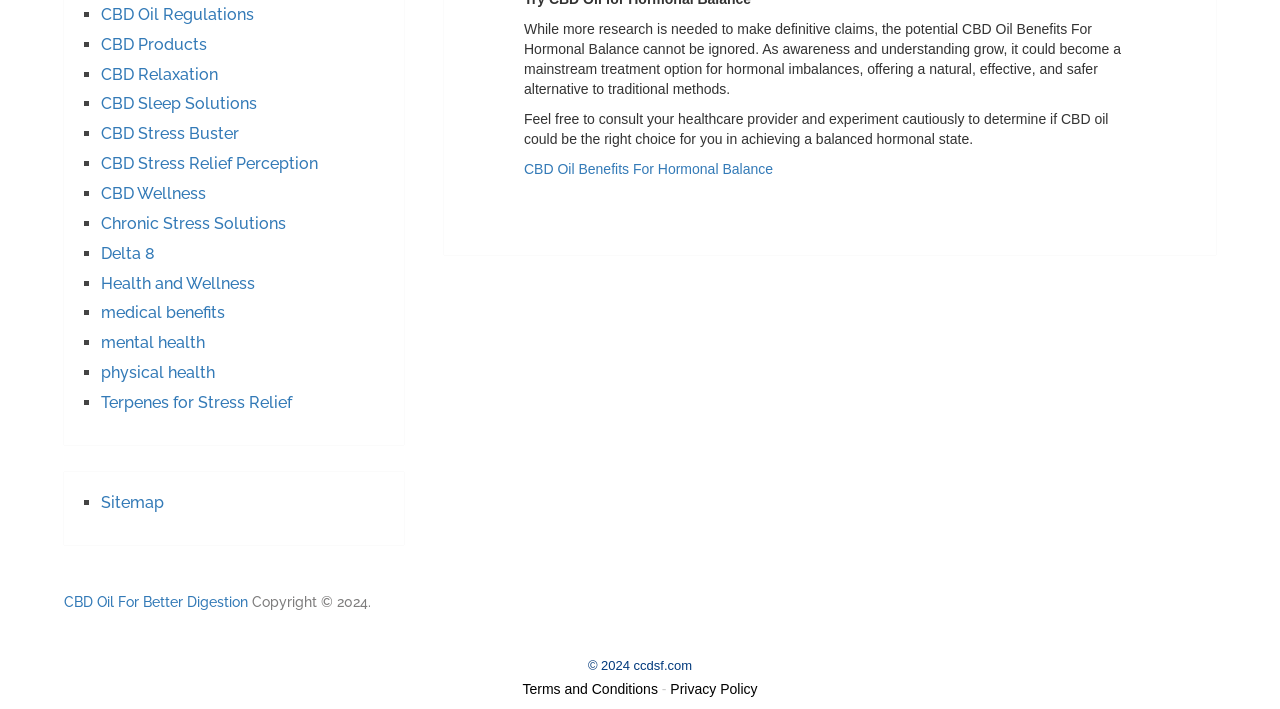Provide a one-word or brief phrase answer to the question:
What is the last link in the list?

Sitemap